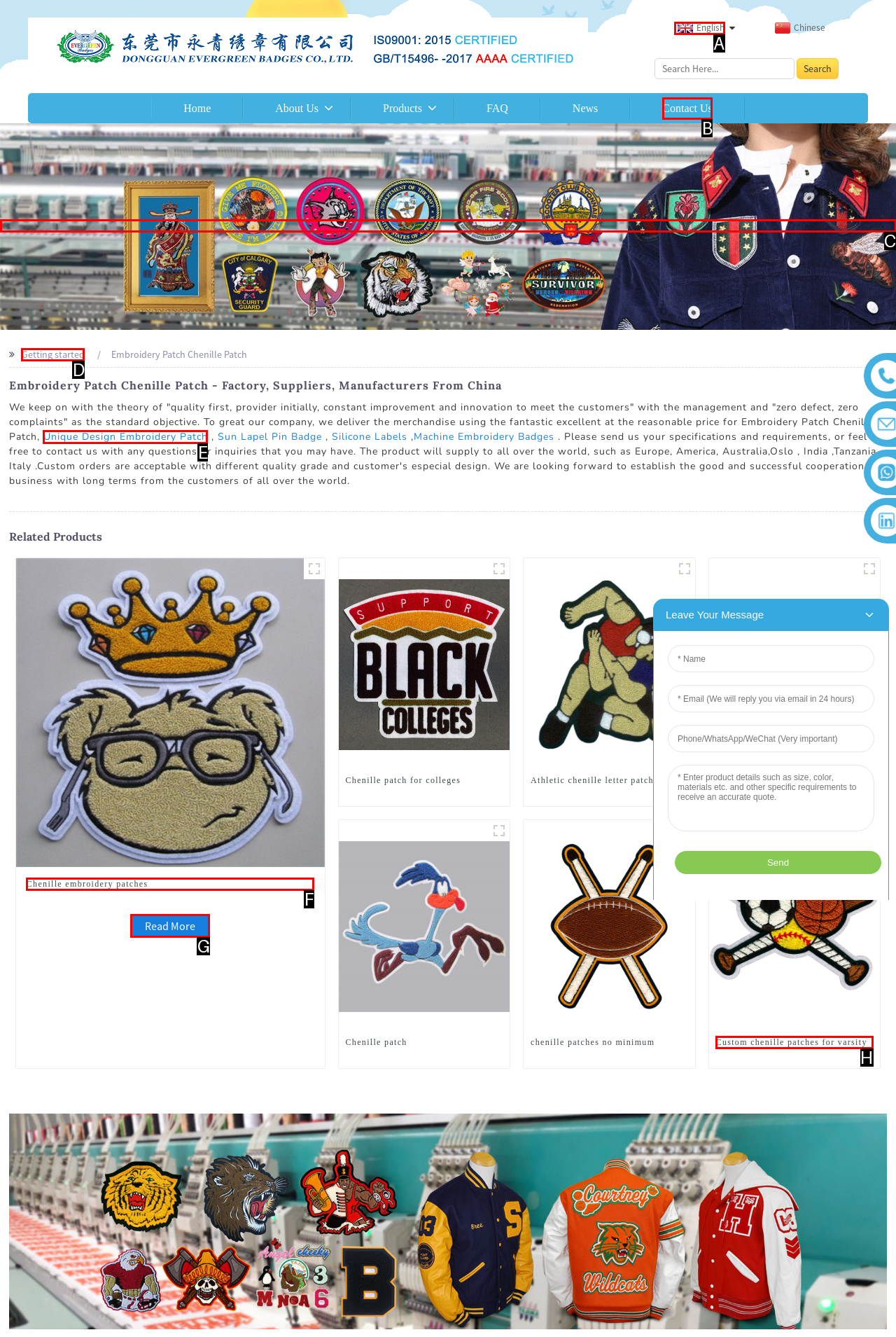Select the proper HTML element to perform the given task: Read more about Chenille patch for colleges Answer with the corresponding letter from the provided choices.

G